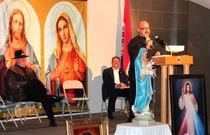Provide a comprehensive description of the image.

The image captures a religious event featuring a speaker at a podium, delivering a message, while seated individuals attentively listen. Prominent in the background are large banners depicting sacred images of Jesus and Mary, symbolizing Christian devotion. In the foreground, a statue of a woman, possibly representing the Virgin Mary, stands beside the podium, surrounded by additional imagery that underscores the thematic significance of the gathering. The atmosphere suggests a blend of reverence and community, highlighting the event's spiritual and cultural importance.